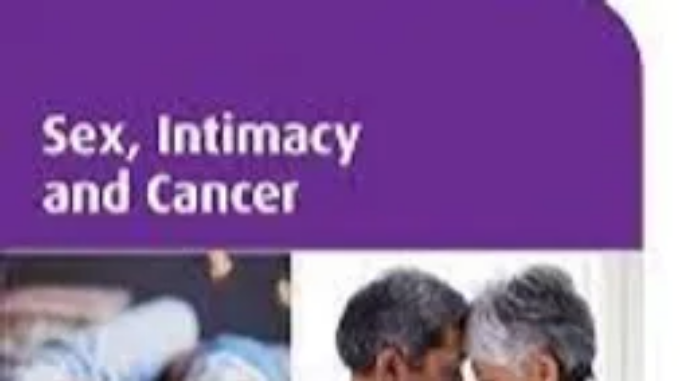Respond to the question below with a single word or phrase:
What is the atmosphere the design aims to create?

Empathetic and supportive